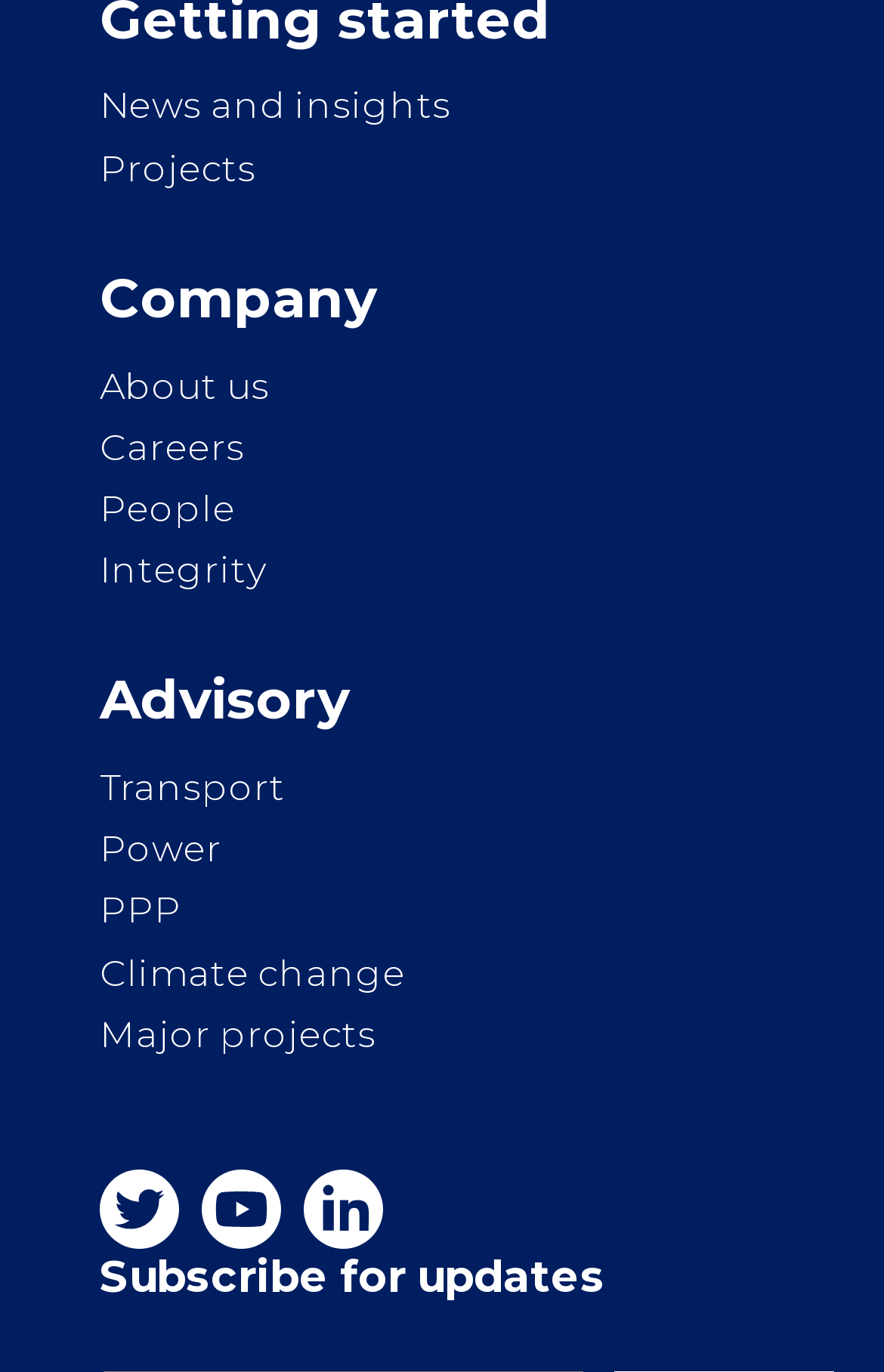How many links are under the 'Company' heading?
Based on the screenshot, answer the question with a single word or phrase.

5